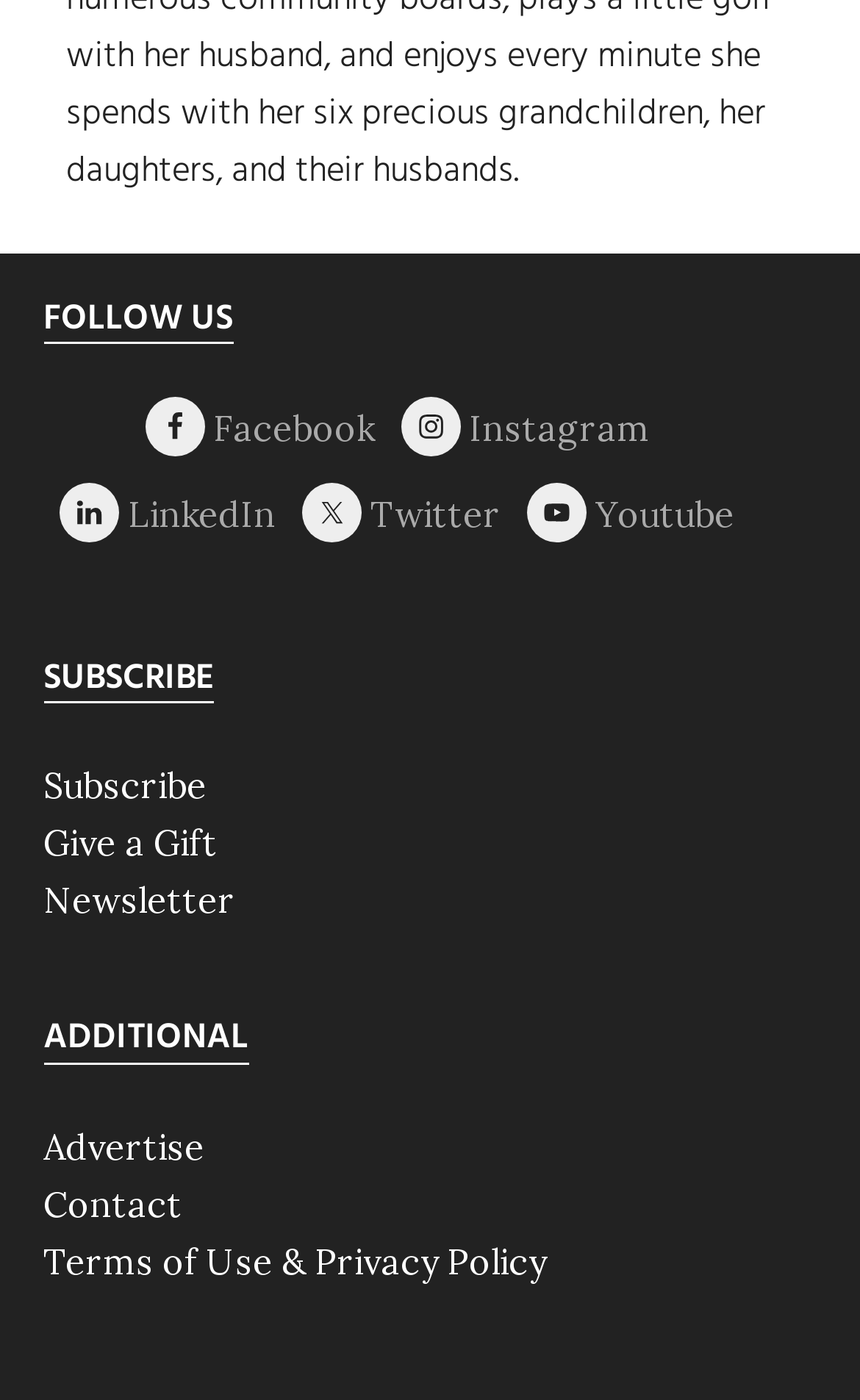Pinpoint the bounding box coordinates for the area that should be clicked to perform the following instruction: "Visit our YouTube channel".

[0.613, 0.345, 0.682, 0.388]